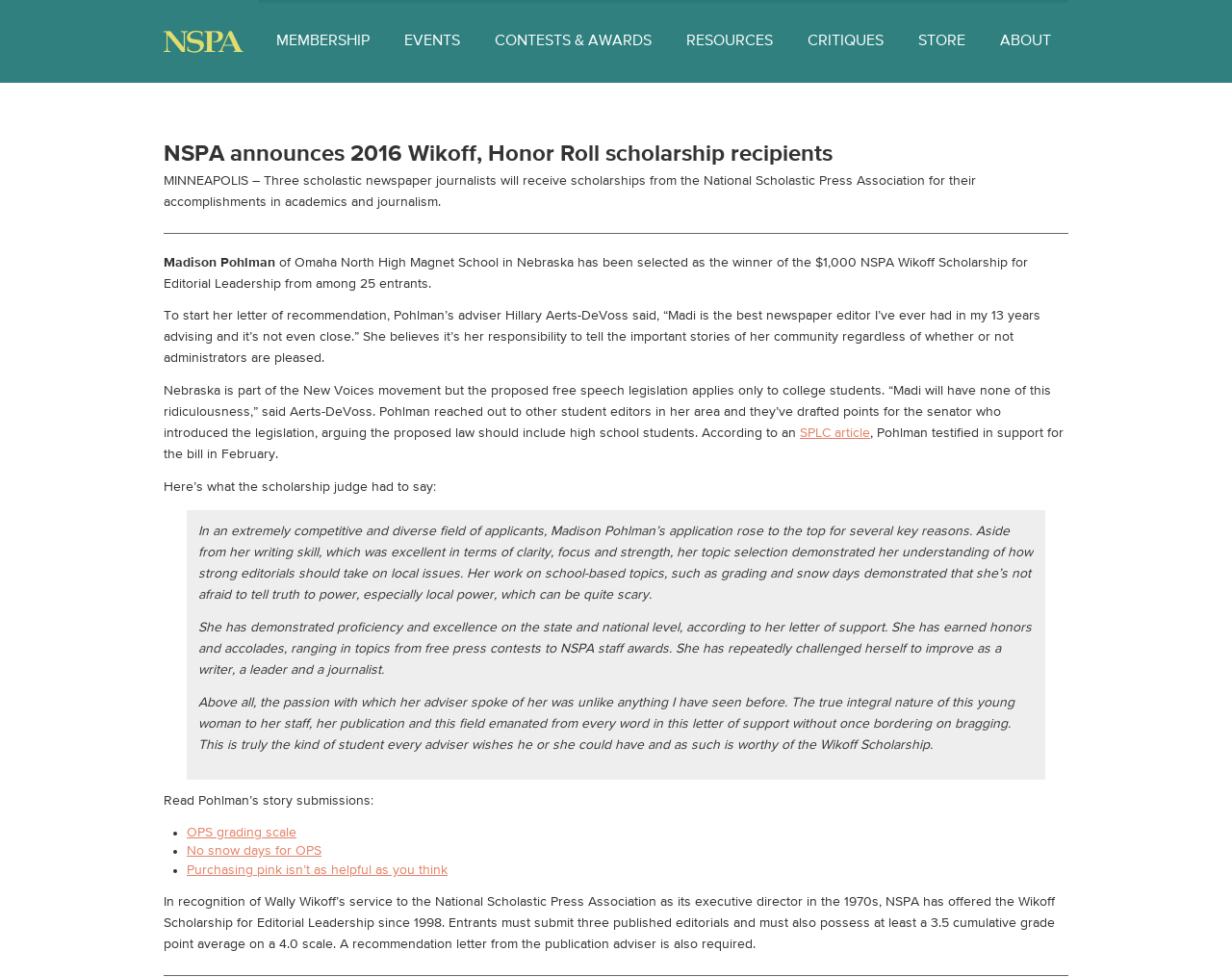Locate the bounding box coordinates of the item that should be clicked to fulfill the instruction: "Click on MEMBERSHIP".

[0.21, 0.0, 0.314, 0.085]